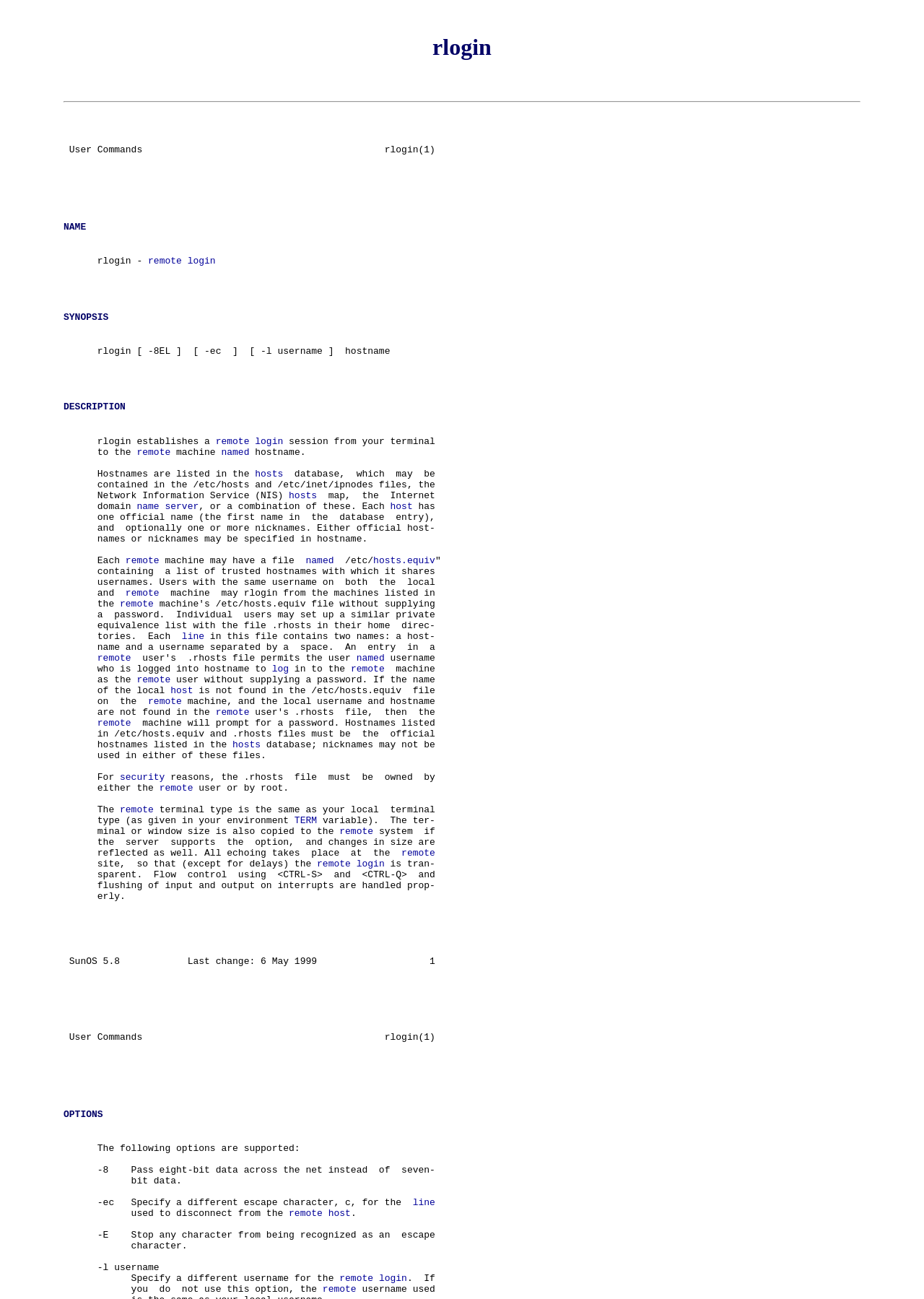Determine the bounding box coordinates of the UI element described by: "remote".

[0.234, 0.544, 0.271, 0.552]